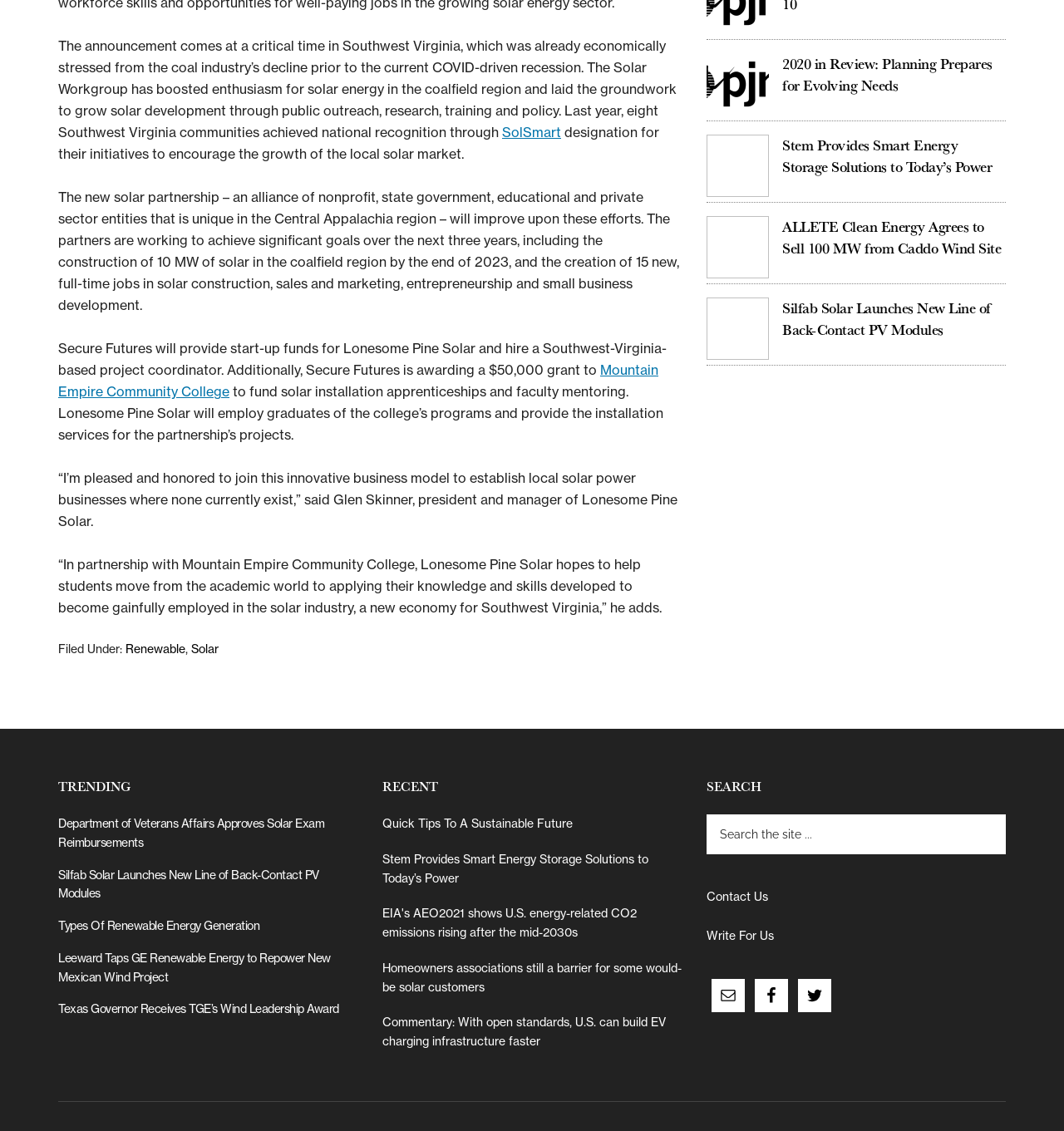What is the name of the college that will fund solar installation apprenticeships?
Answer briefly with a single word or phrase based on the image.

Mountain Empire Community College